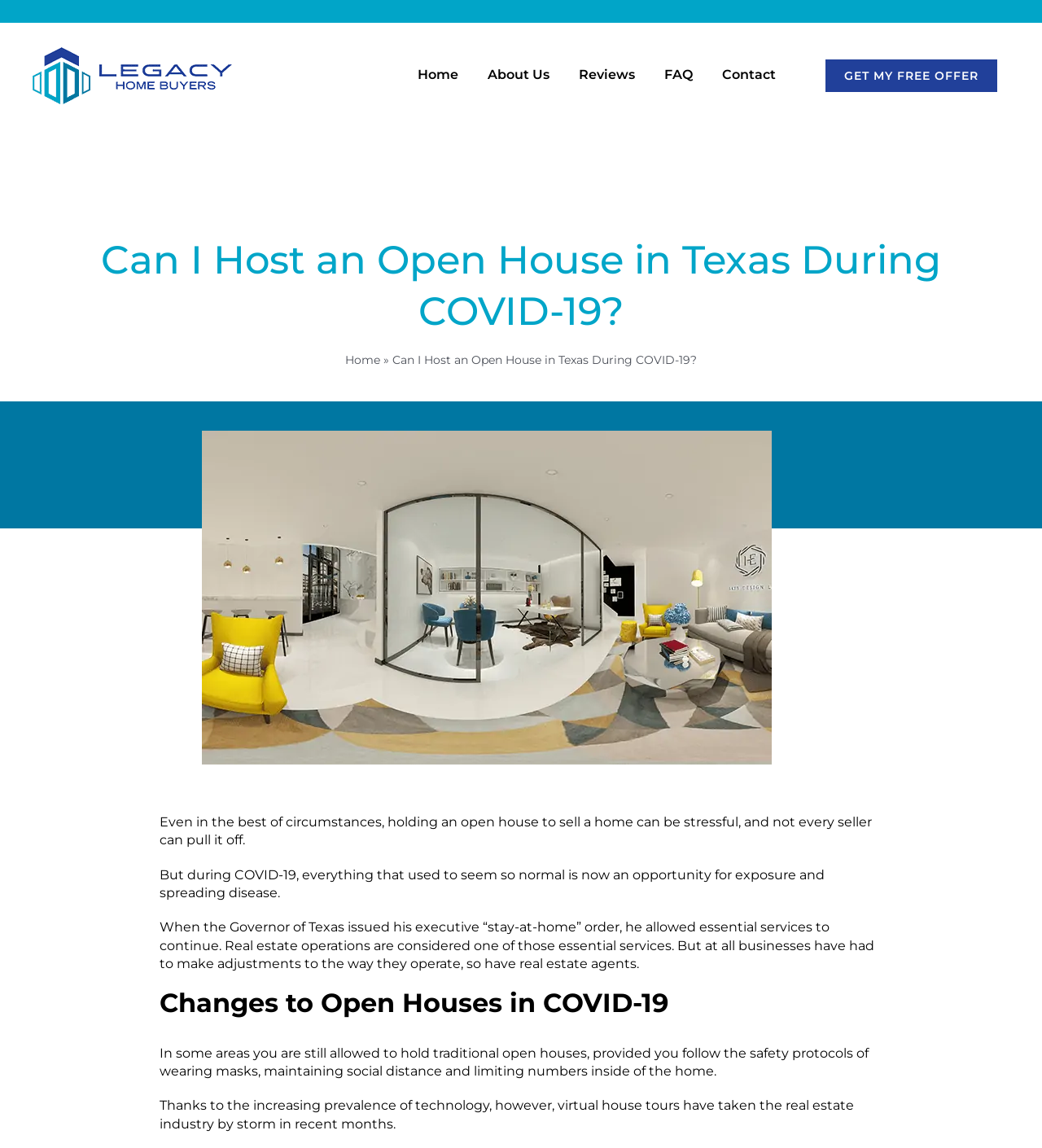Given the element description alt="Legacy Home Buyers Logo", predict the bounding box coordinates for the UI element in the webpage screenshot. The format should be (top-left x, top-left y, bottom-right x, bottom-right y), and the values should be between 0 and 1.

[0.031, 0.033, 0.223, 0.046]